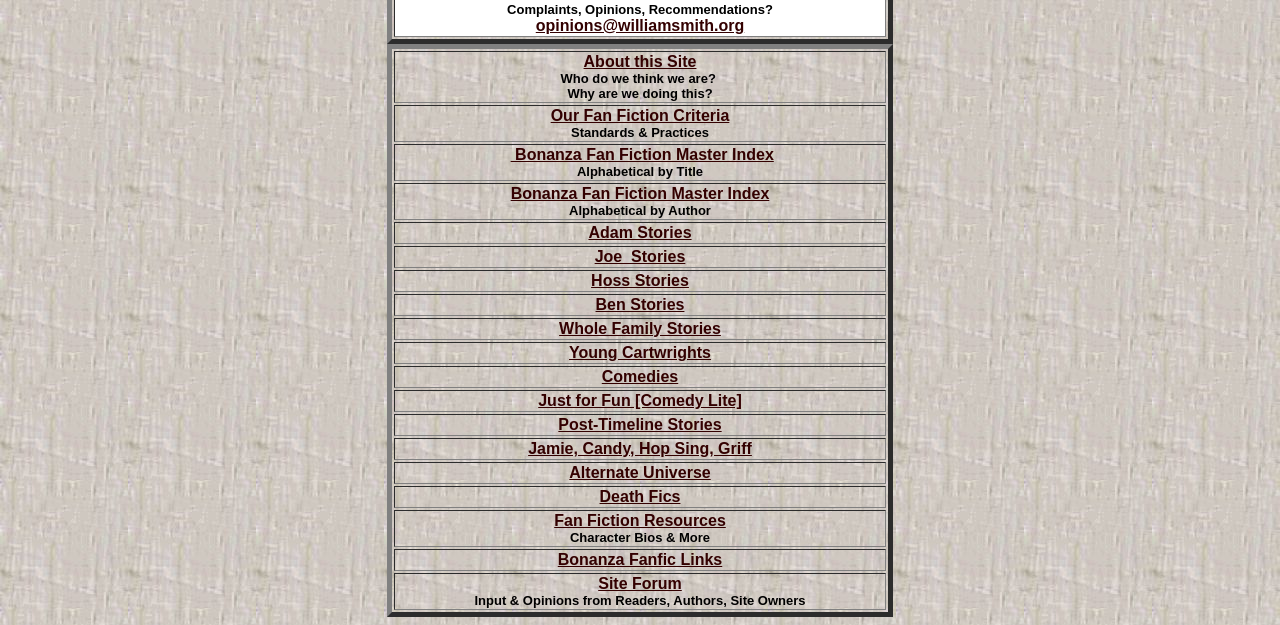Please answer the following question using a single word or phrase: 
Is there a section for fan fiction resources on this website?

Yes